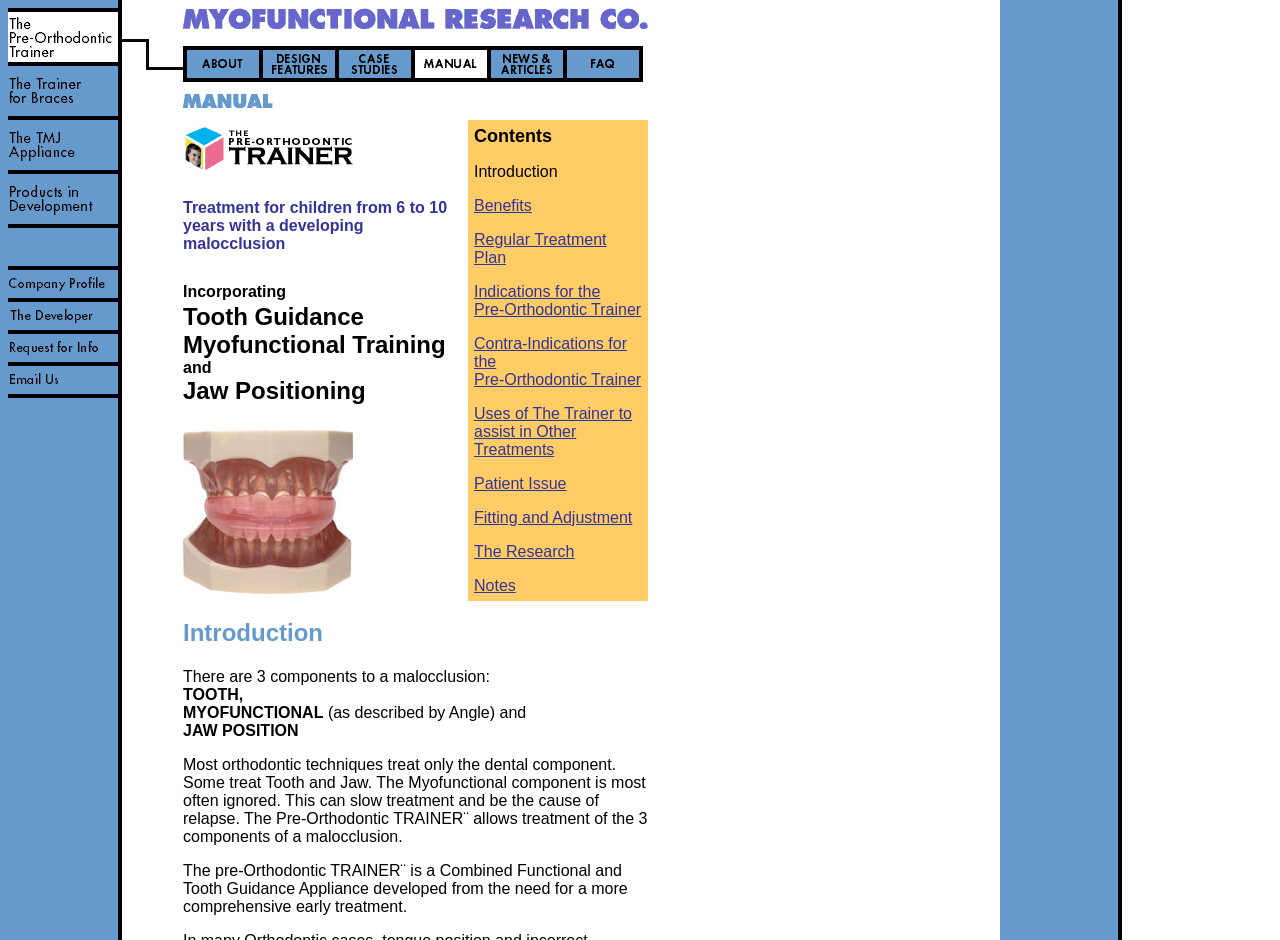What is the second section of the webpage?
Answer the question with as much detail as you can, using the image as a reference.

The second section of the webpage is found in the second table row of the bottom table, inside a table cell with a bounding box of [0.006, 0.287, 0.092, 0.317]. The text 'Company Profile' is a link, and it's the second section of the webpage.